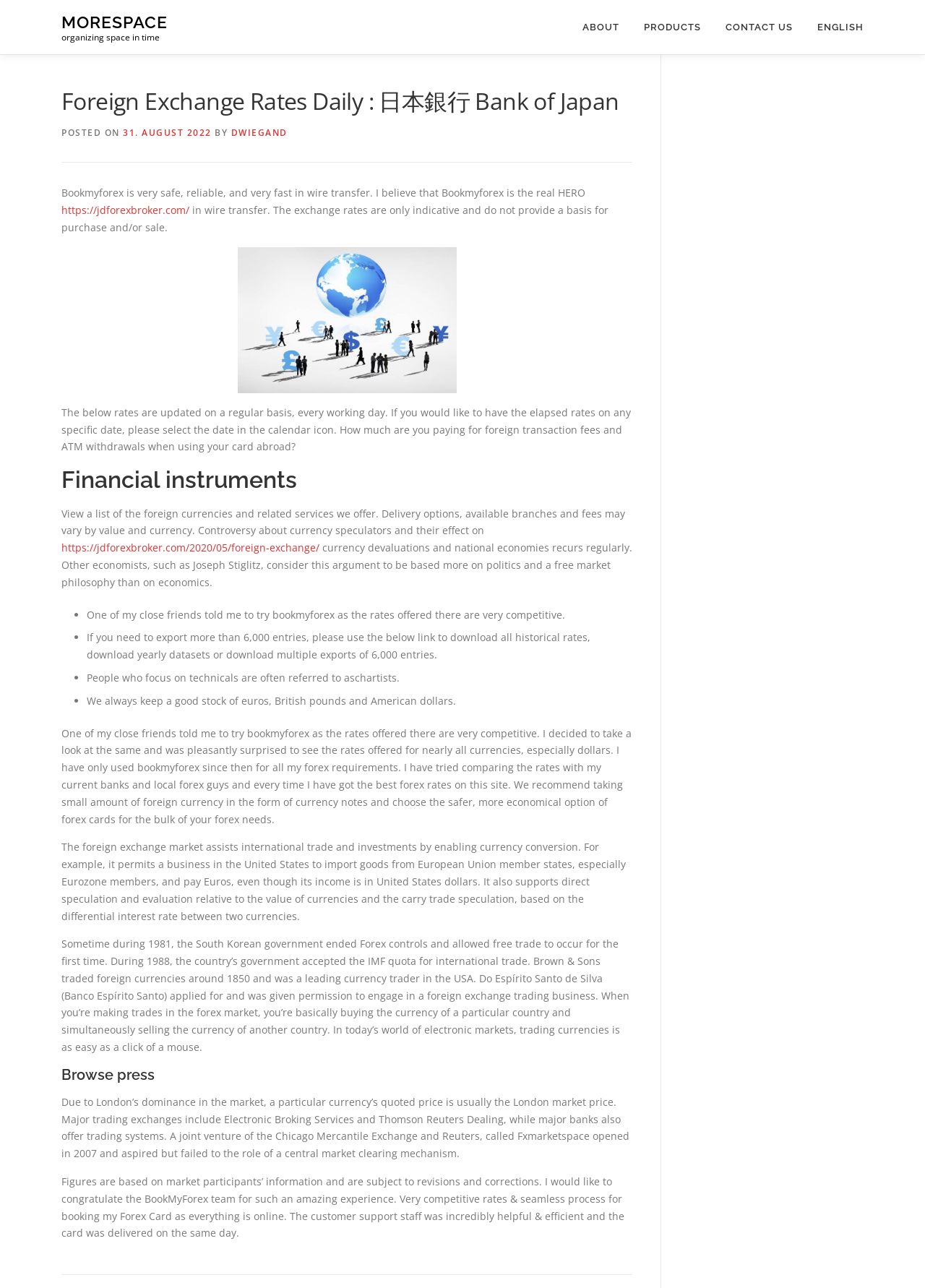What is the topic of the webpage?
Provide an in-depth answer to the question, covering all aspects.

The topic of the webpage is Foreign Exchange Rates, which can be inferred from the heading and the content of the webpage. The webpage provides information about foreign exchange rates, including the rates offered by BookMyForex and the benefits of using their services.